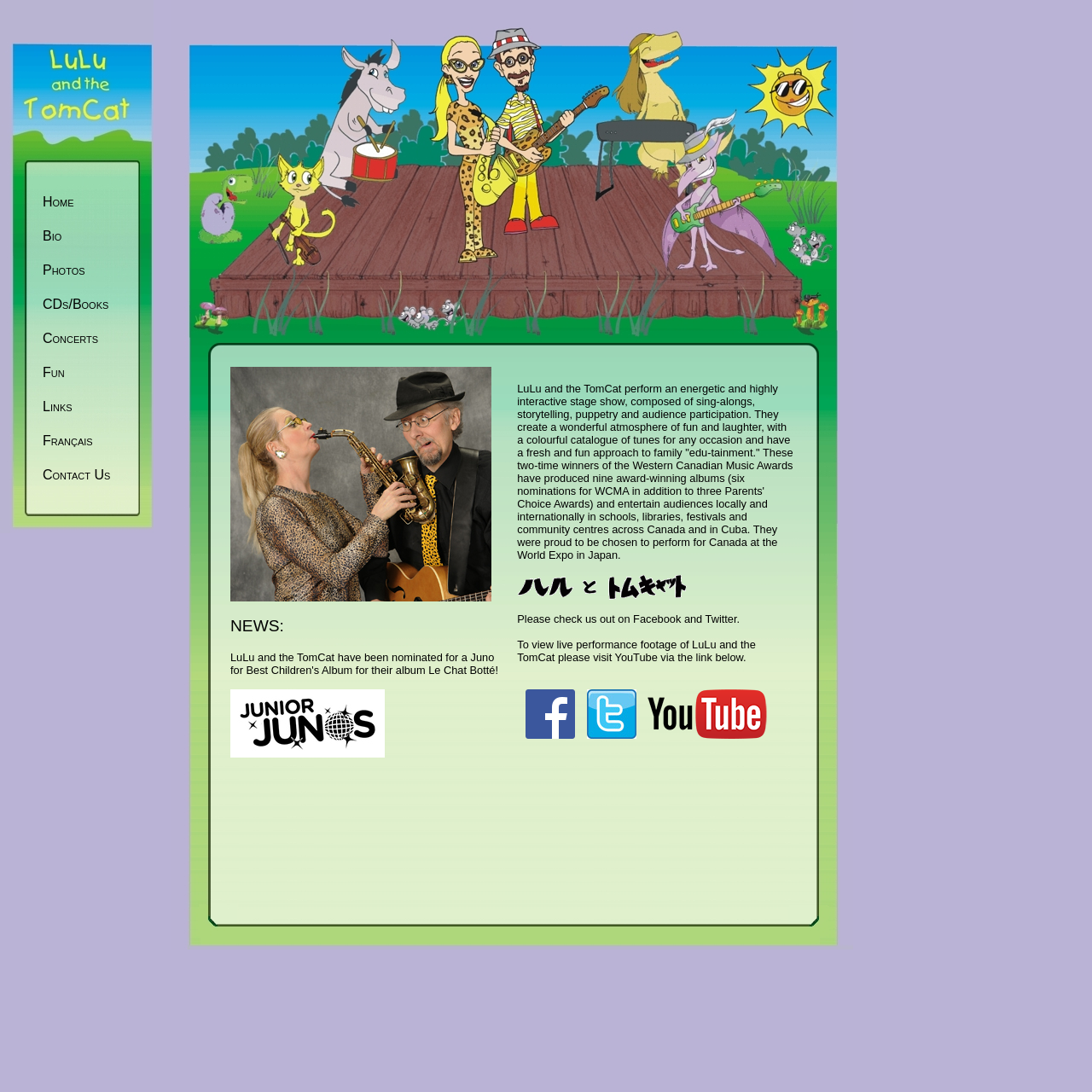Identify the bounding box coordinates of the area you need to click to perform the following instruction: "Visit LuLu and the TomCat's YouTube channel".

[0.585, 0.667, 0.712, 0.679]